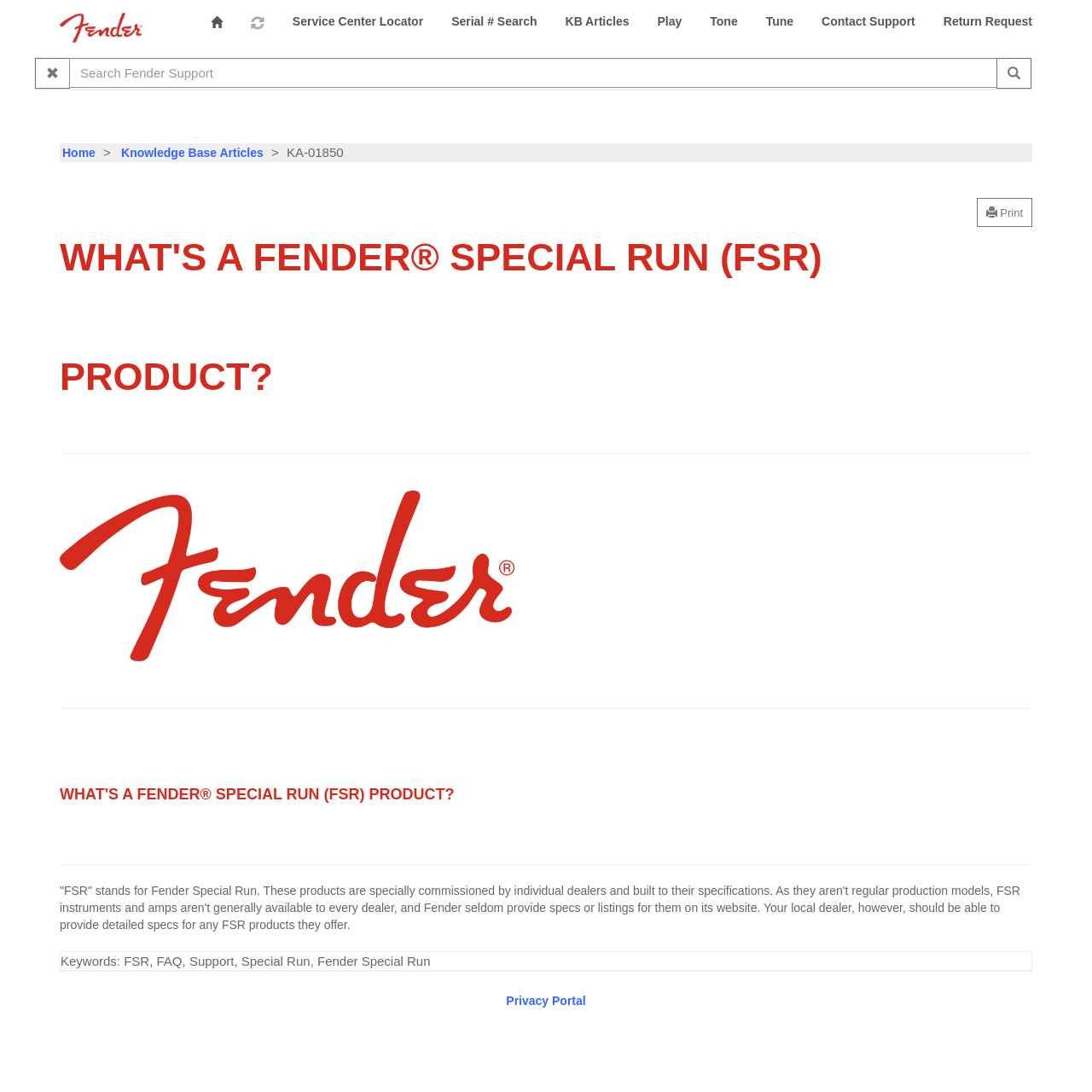Please determine the bounding box coordinates for the element with the description: "Tune".

[0.69, 0.0, 0.738, 0.039]